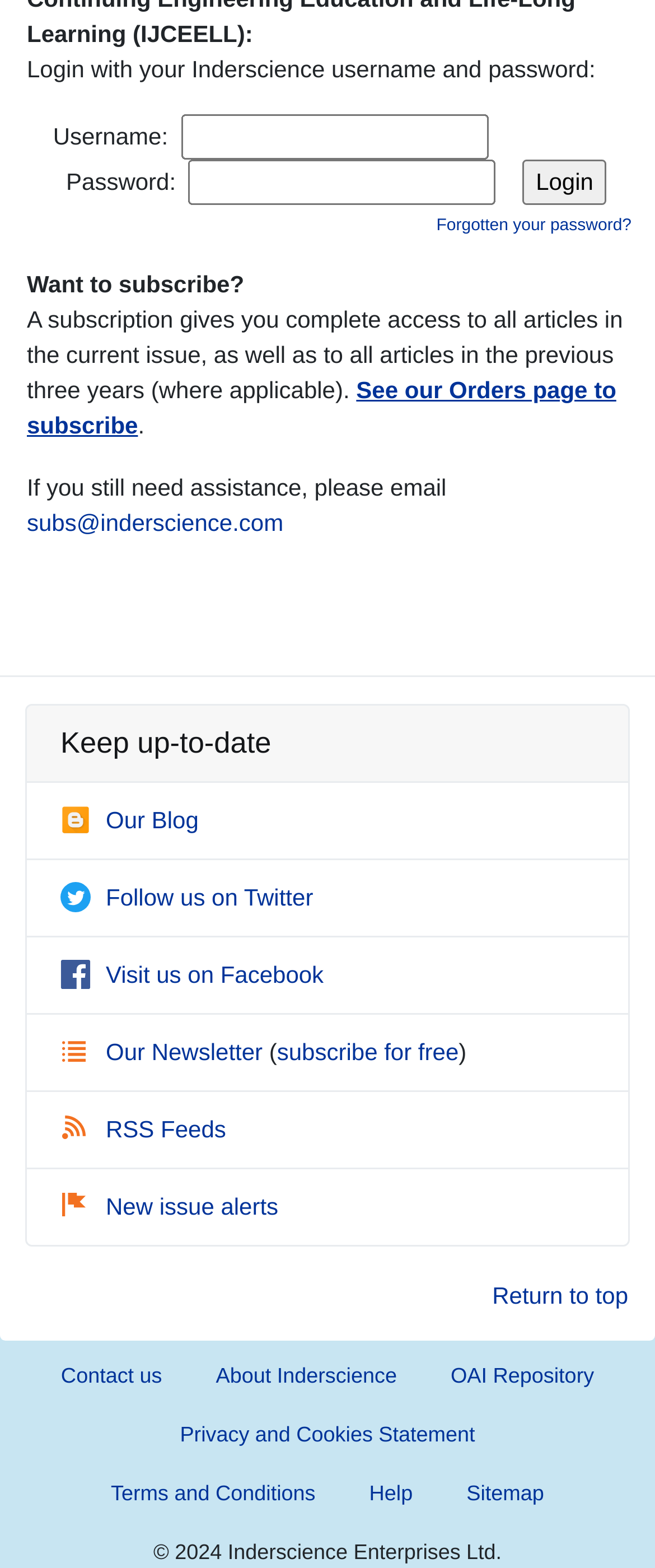Provide the bounding box coordinates of the HTML element this sentence describes: "Sitemap". The bounding box coordinates consist of four float numbers between 0 and 1, i.e., [left, top, right, bottom].

[0.671, 0.934, 0.872, 0.972]